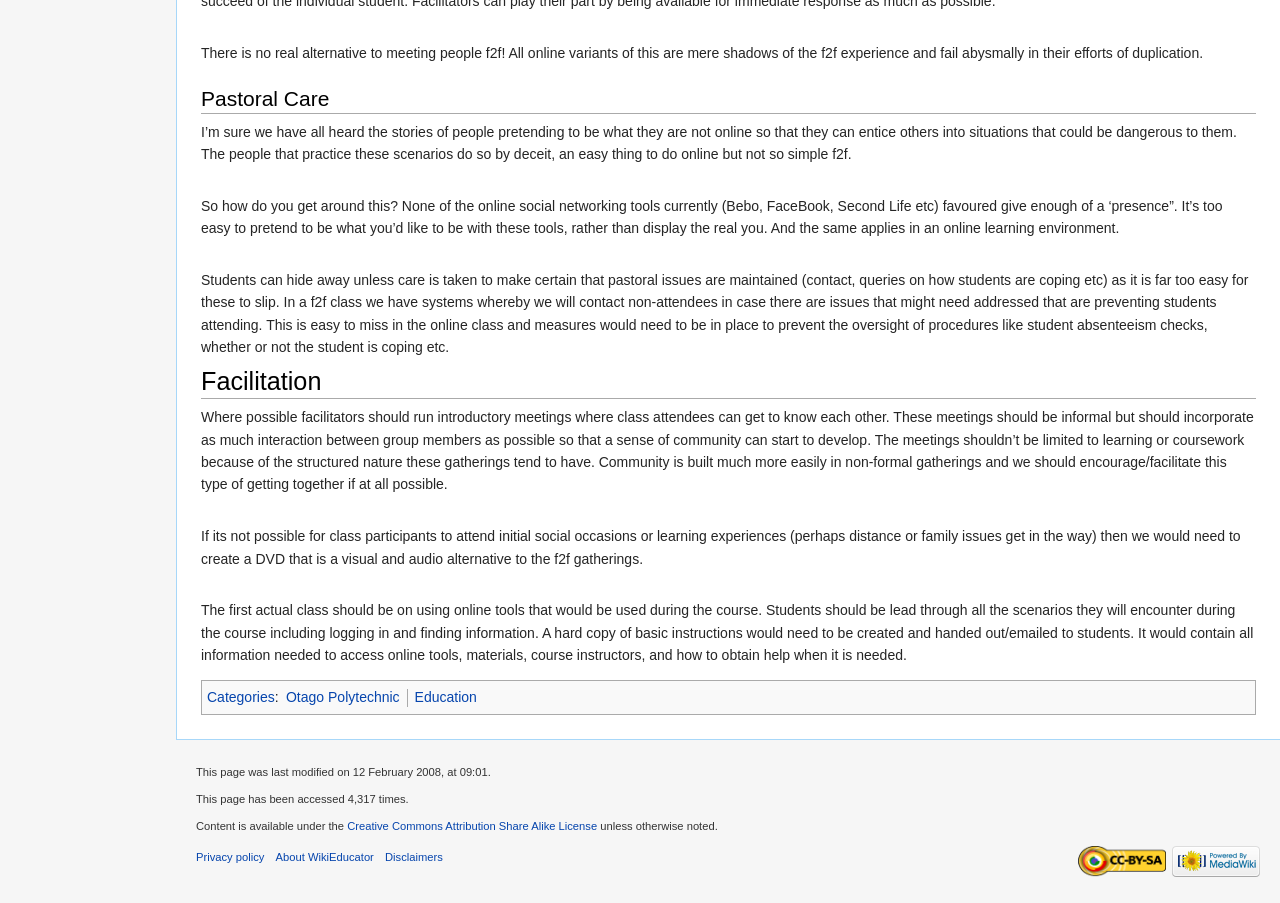How many times has this page been accessed?
Answer the question with a detailed and thorough explanation.

The page has been accessed 4,317 times according to the static text at the bottom of the page which states 'This page has been accessed 4,317 times.'